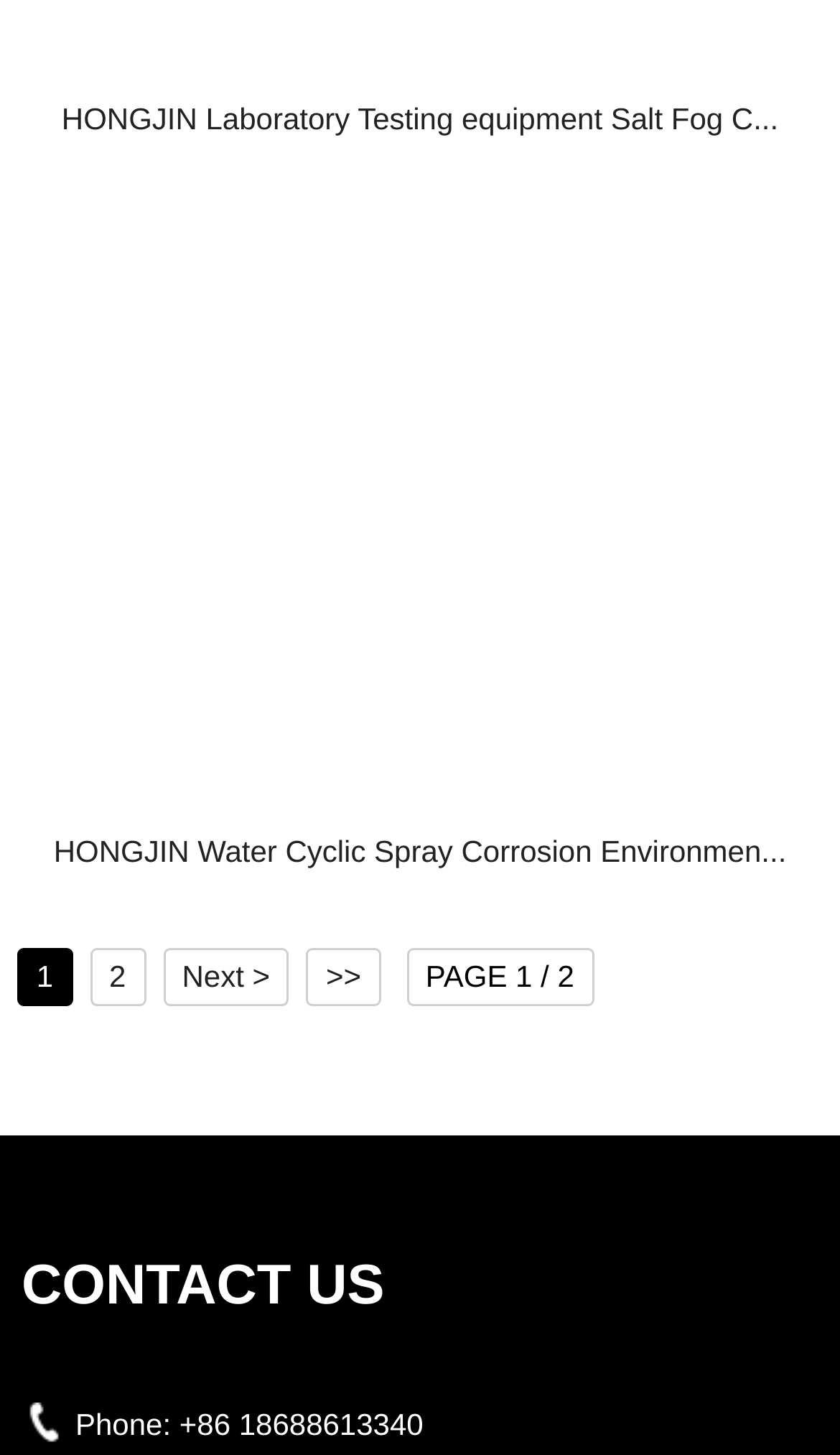Extract the bounding box coordinates of the UI element described by: ">>". The coordinates should include four float numbers ranging from 0 to 1, e.g., [left, top, right, bottom].

[0.365, 0.651, 0.453, 0.691]